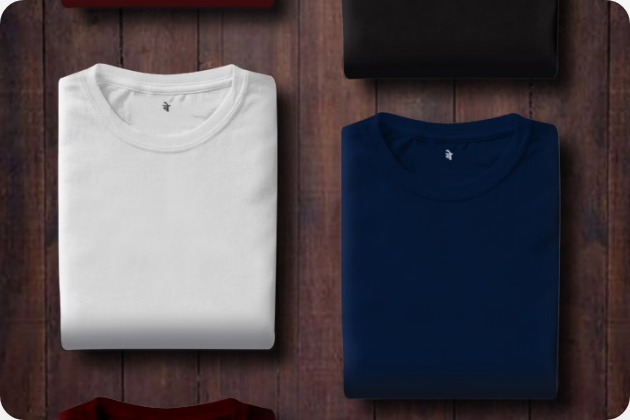Please examine the image and provide a detailed answer to the question: What is the color of the t-shirt on the left?

In the center of the image, there are two prominently featured t-shirts, one on the left and one on the right. The t-shirt on the left is a classic white t-shirt, which exhibits a soft fabric texture and a simple, timeless design.